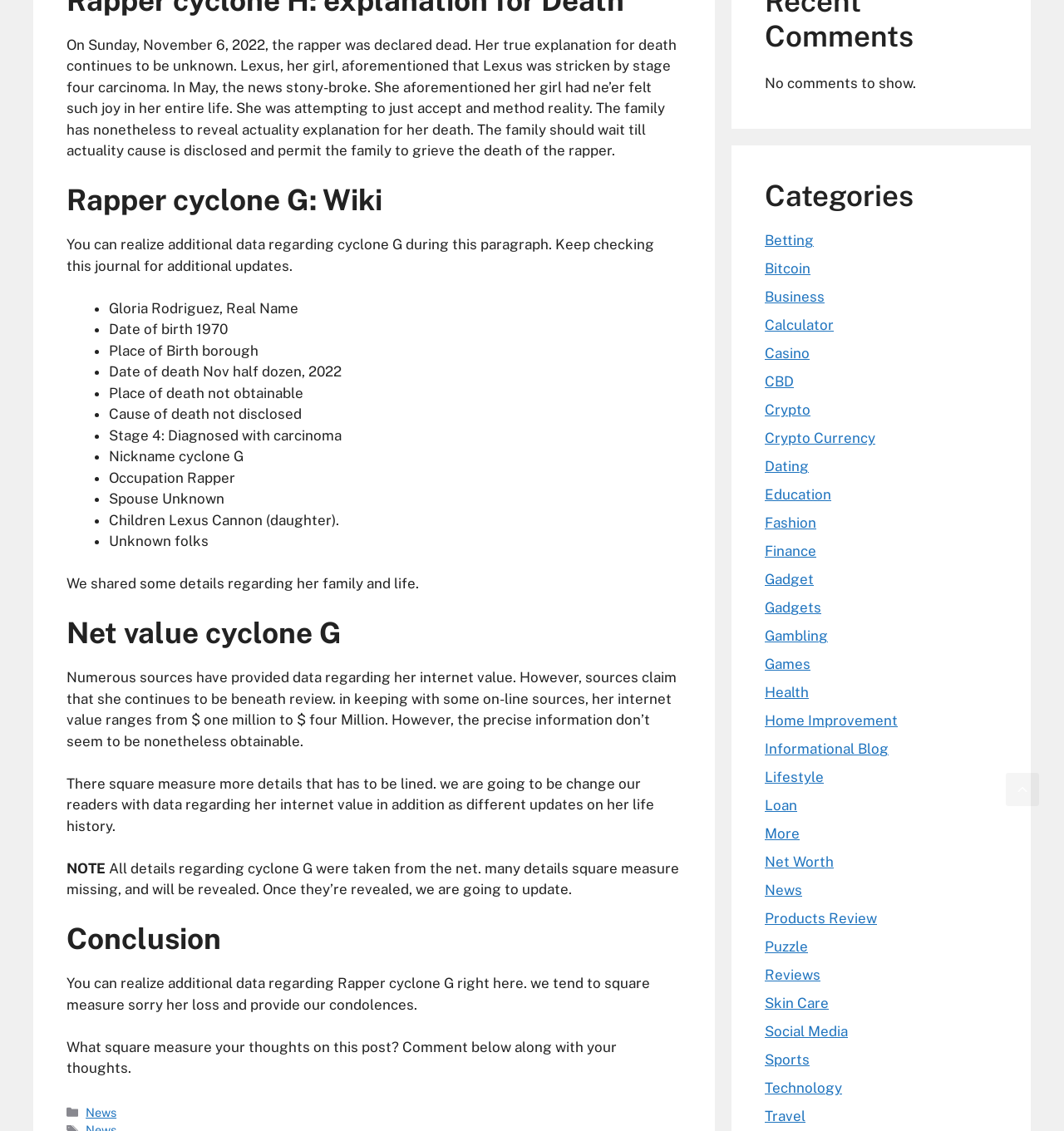Provide your answer in a single word or phrase: 
How many children did Cyclone G have?

One